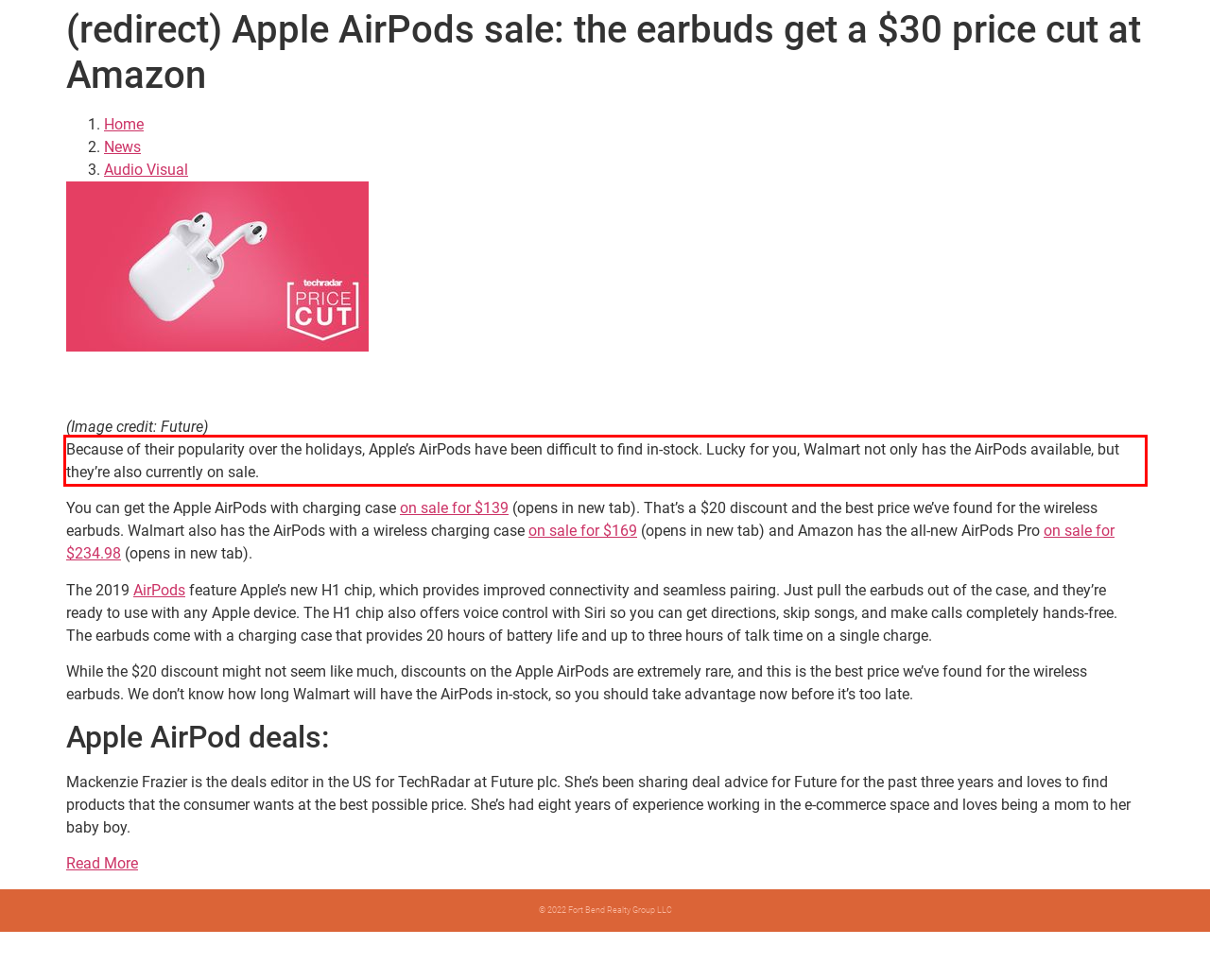Using the provided webpage screenshot, identify and read the text within the red rectangle bounding box.

Because of their popularity over the holidays, Apple’s AirPods have been difficult to find in-stock. Lucky for you, Walmart not only has the AirPods available, but they’re also currently on sale.